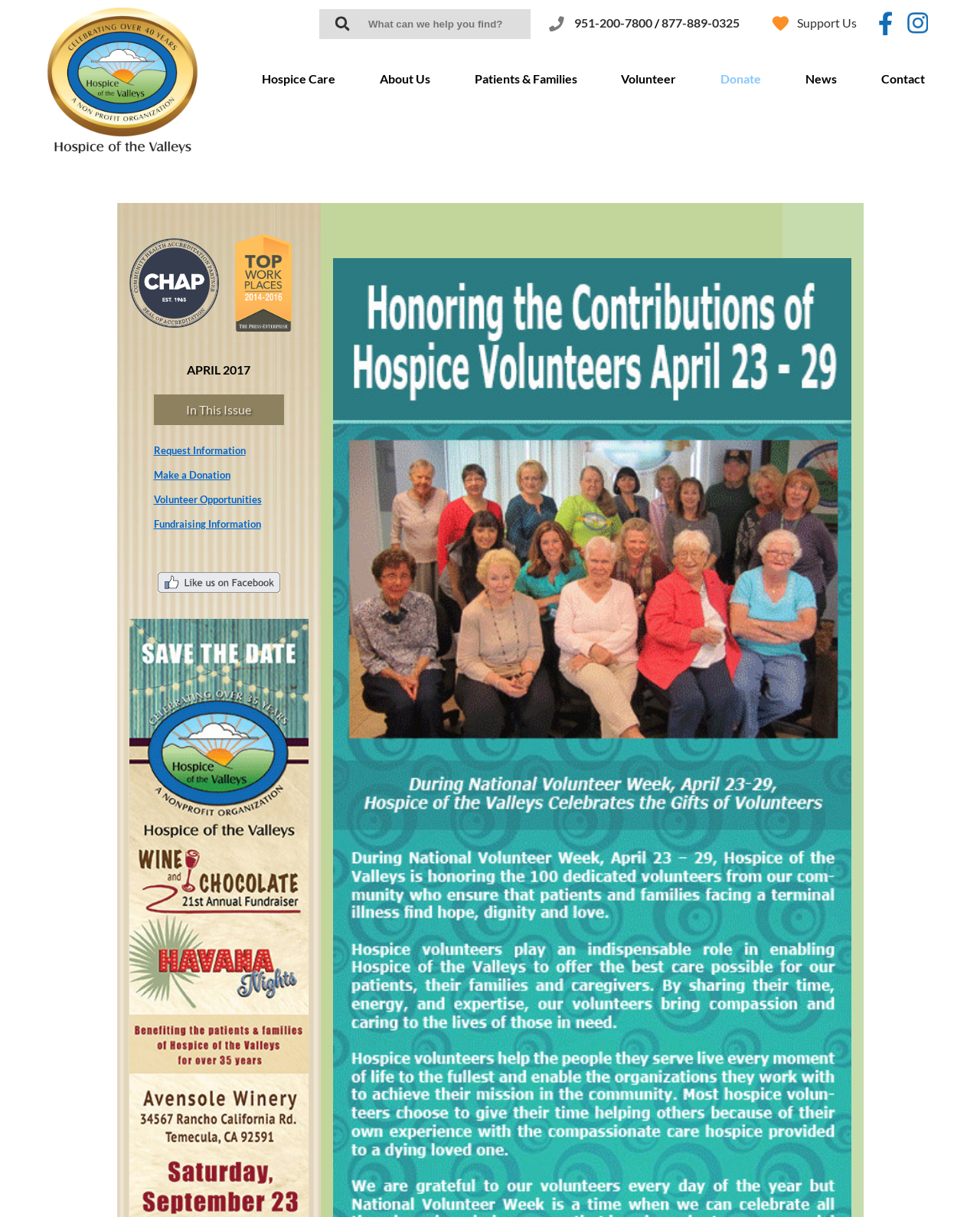How many social media profiles are linked on the top right corner?
Look at the image and answer the question with a single word or phrase.

2